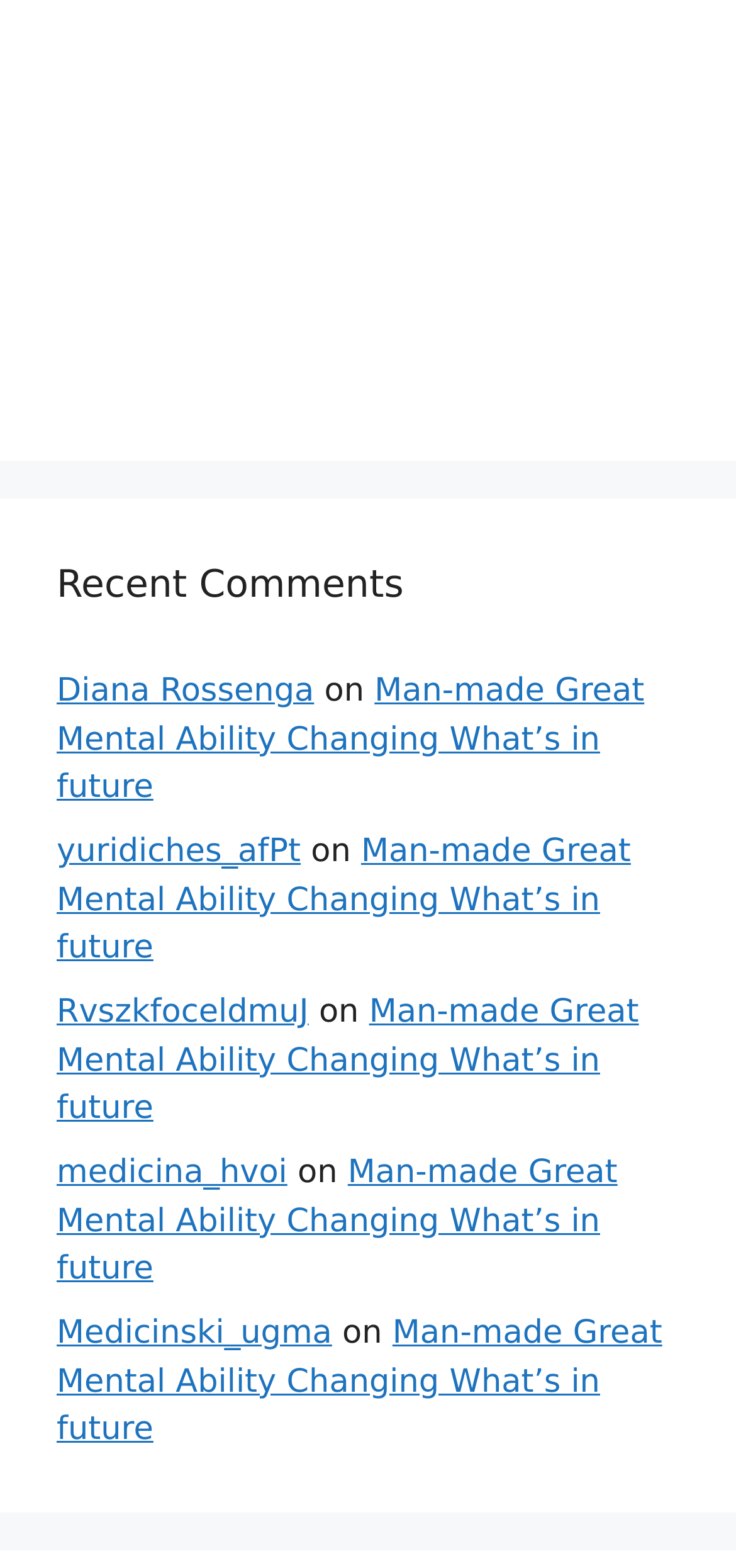Locate the bounding box coordinates of the area to click to fulfill this instruction: "read Man-made Great Mental Ability Changing What’s in future". The bounding box should be presented as four float numbers between 0 and 1, in the order [left, top, right, bottom].

[0.077, 0.429, 0.875, 0.515]